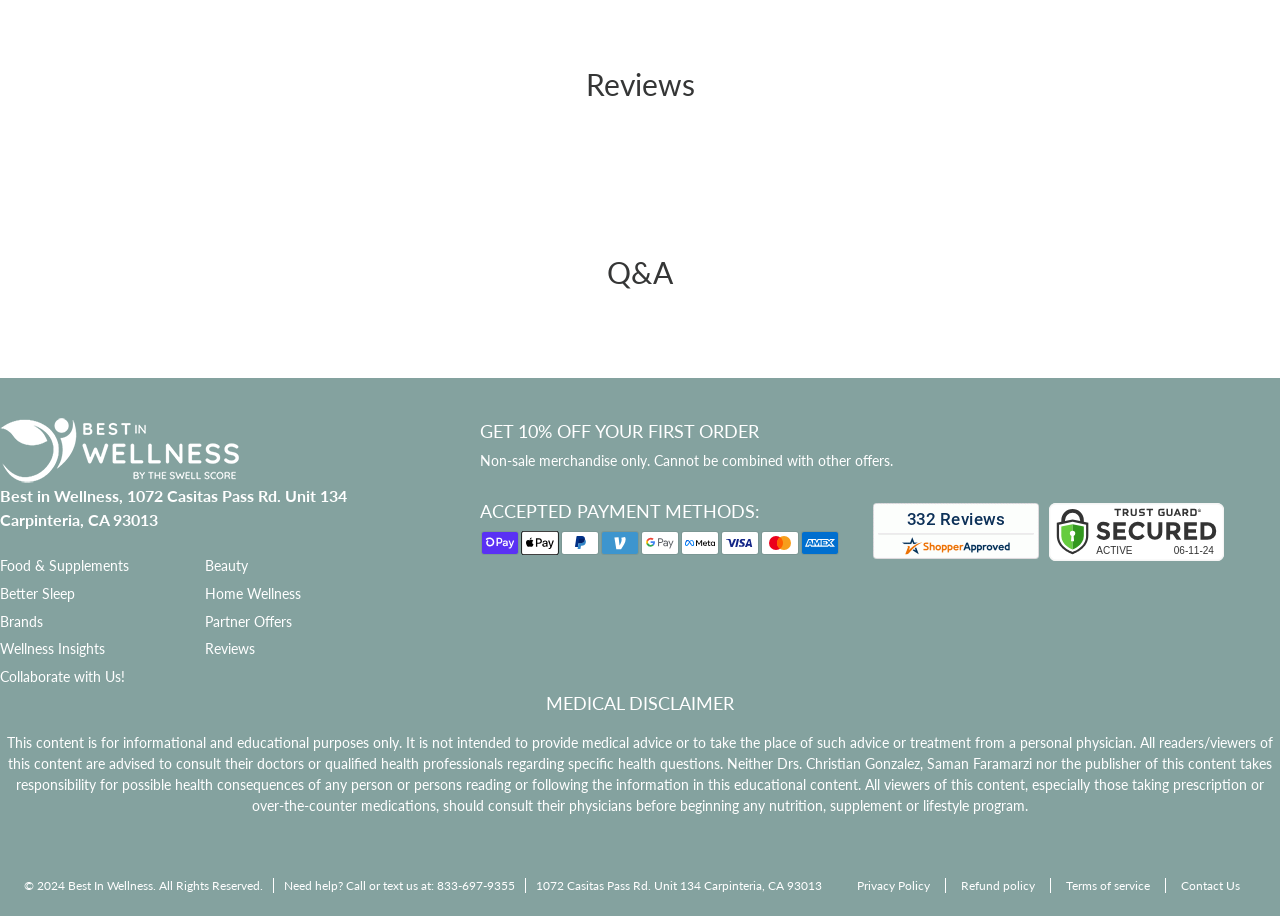Please determine the bounding box coordinates of the clickable area required to carry out the following instruction: "Go to 'Partner Offers'". The coordinates must be four float numbers between 0 and 1, represented as [left, top, right, bottom].

[0.16, 0.663, 0.32, 0.693]